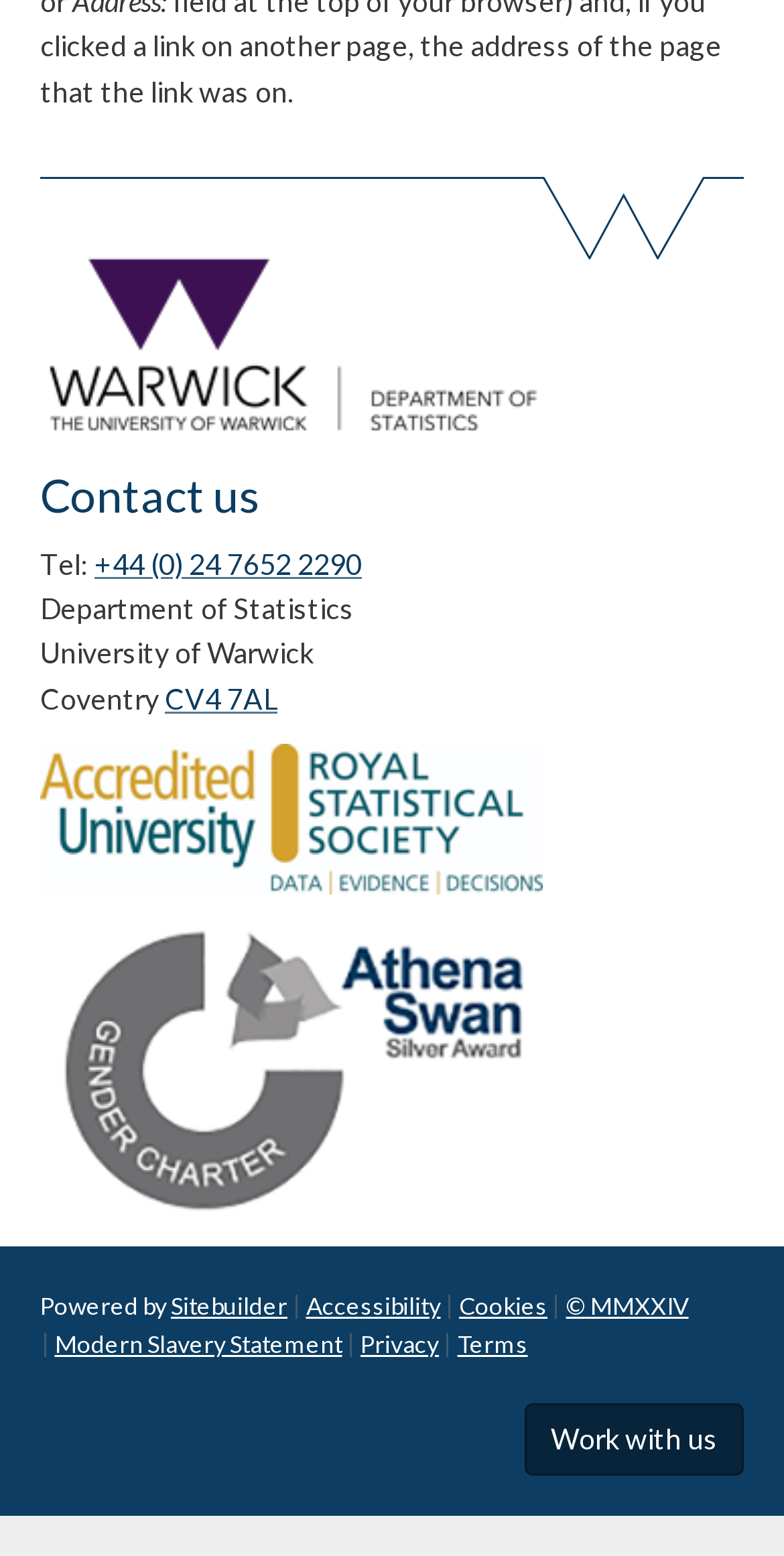Point out the bounding box coordinates of the section to click in order to follow this instruction: "Call the department".

[0.121, 0.351, 0.462, 0.373]